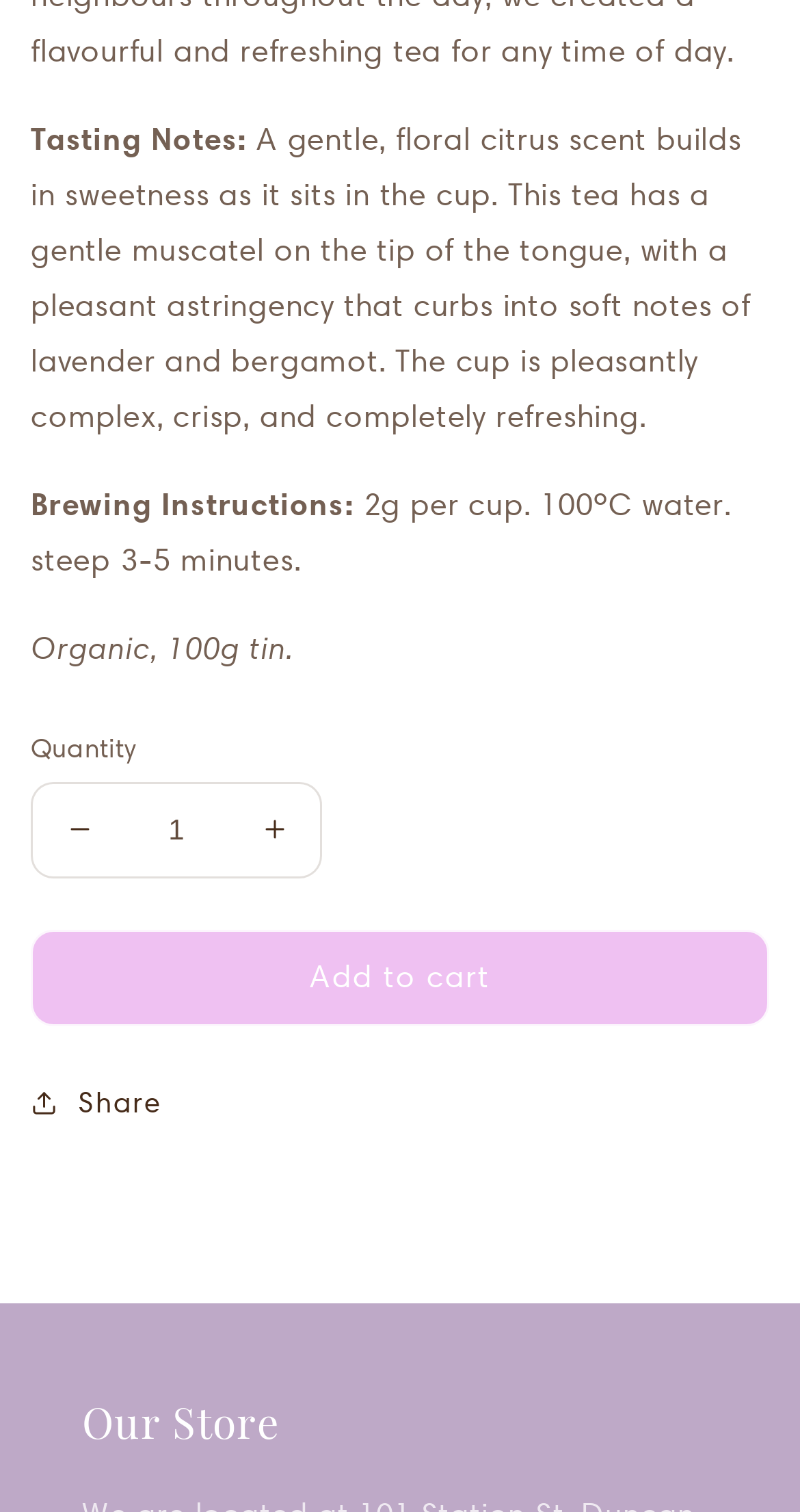What is the minimum quantity that can be ordered? Please answer the question using a single word or phrase based on the image.

1